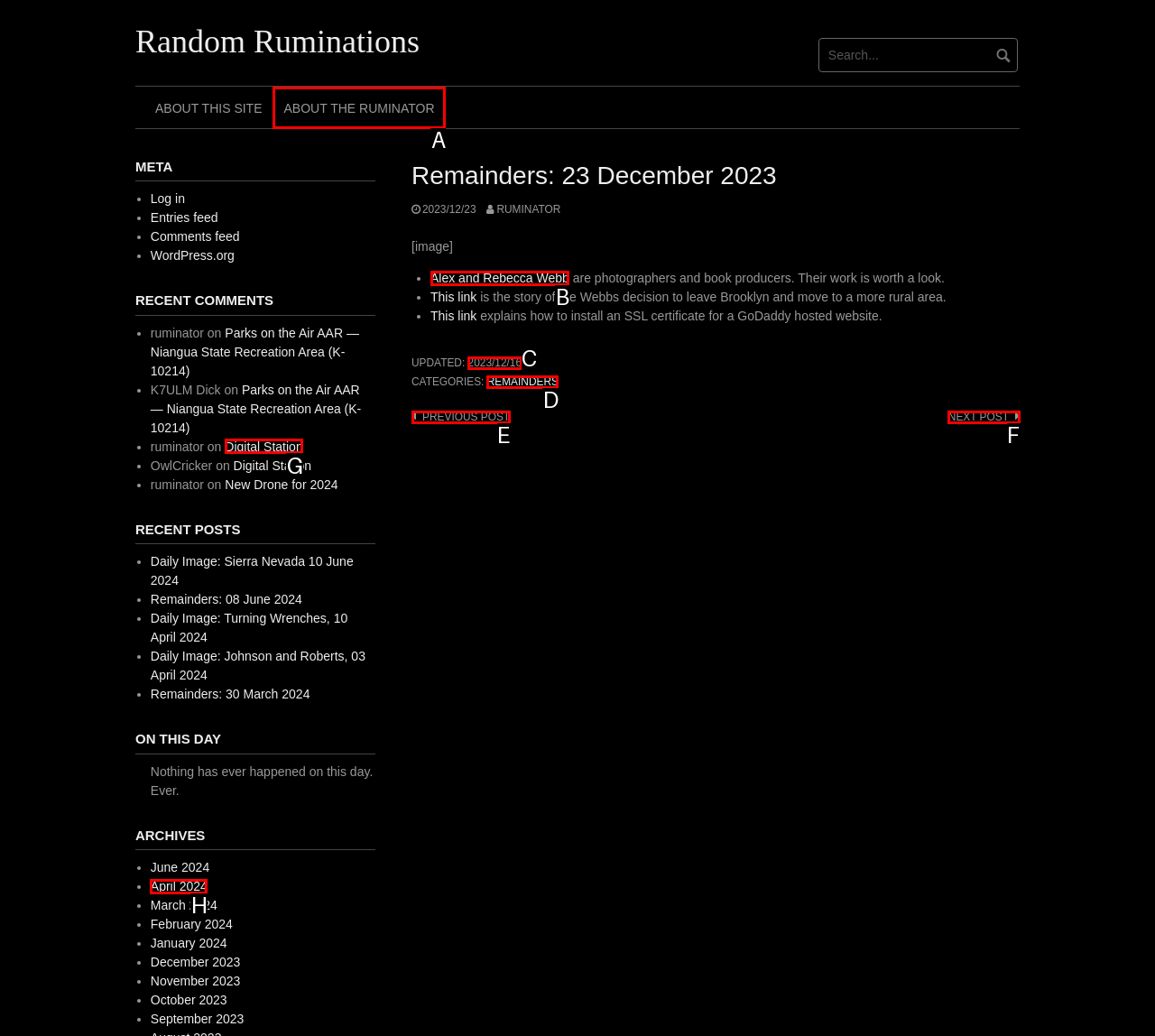Which option corresponds to the following element description: About The Ruminator?
Please provide the letter of the correct choice.

A